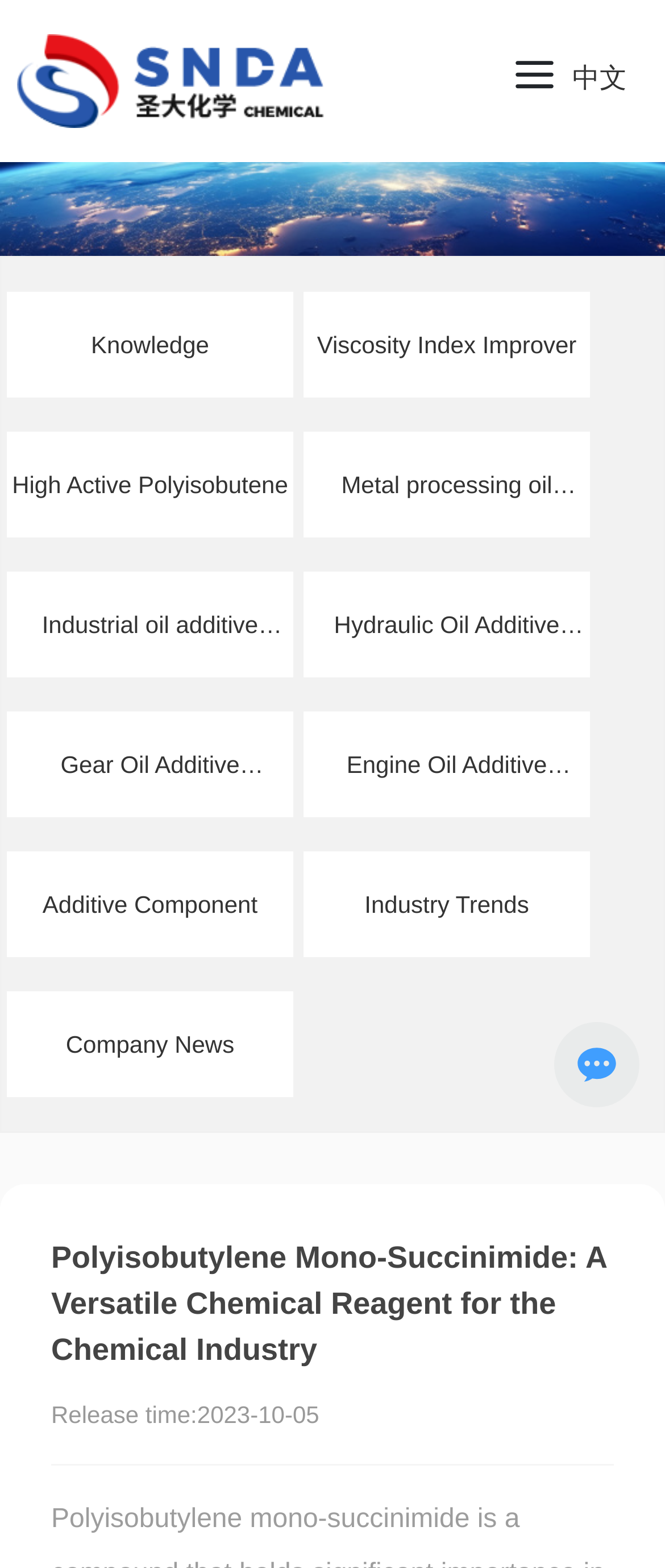Please look at the image and answer the question with a detailed explanation: What is the name of the chemical reagent?

The name of the chemical reagent can be found in the title of the webpage, which is 'Polyisobutylene Mono-Succinimide: A Versatile Chemical Reagent for the Chemical Industry'.